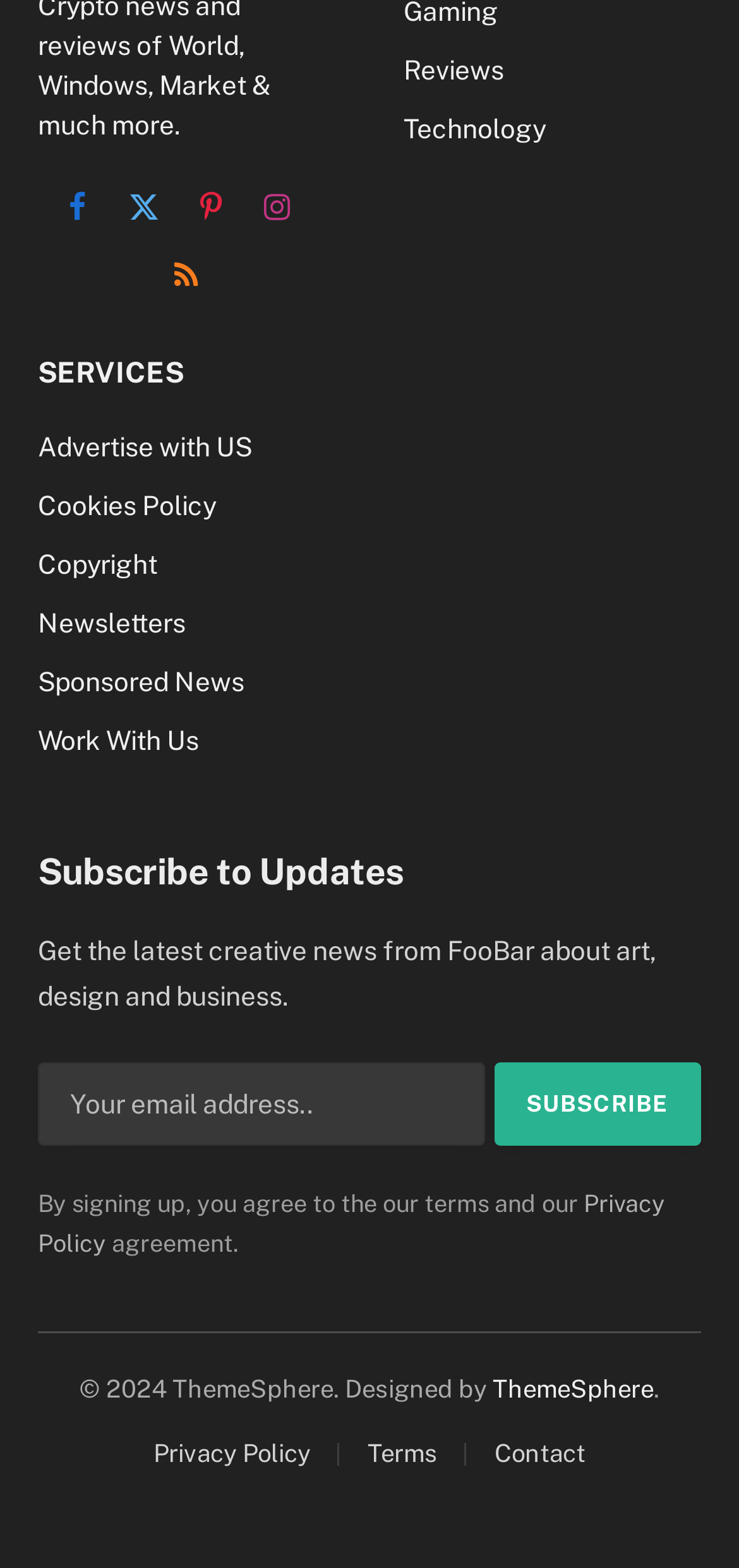Bounding box coordinates are specified in the format (top-left x, top-left y, bottom-right x, bottom-right y). All values are floating point numbers bounded between 0 and 1. Please provide the bounding box coordinate of the region this sentence describes: Reviews

[0.546, 0.035, 0.682, 0.055]